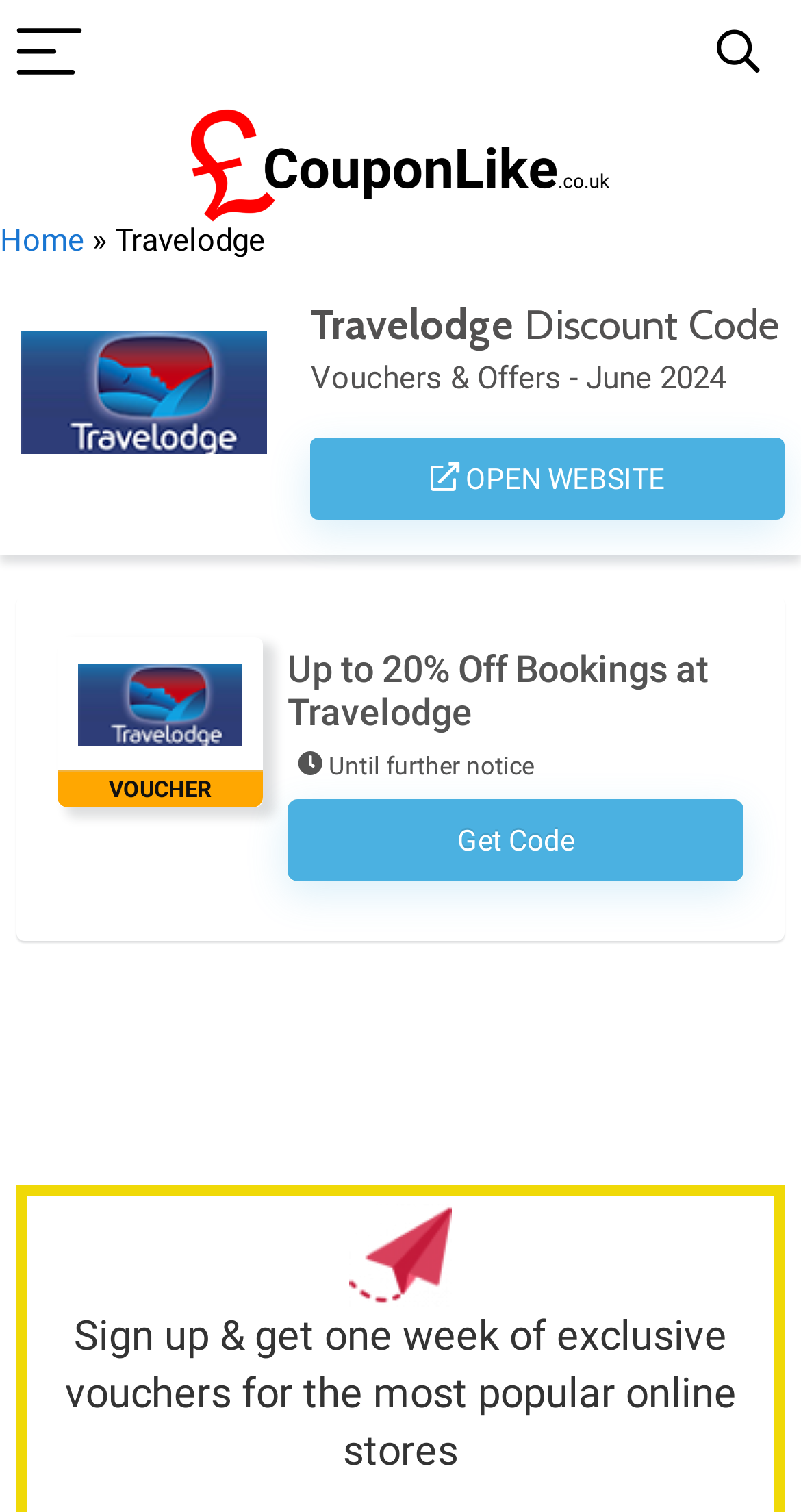Answer the question below using just one word or a short phrase: 
What is the purpose of the 'Get Code' button?

To get a voucher